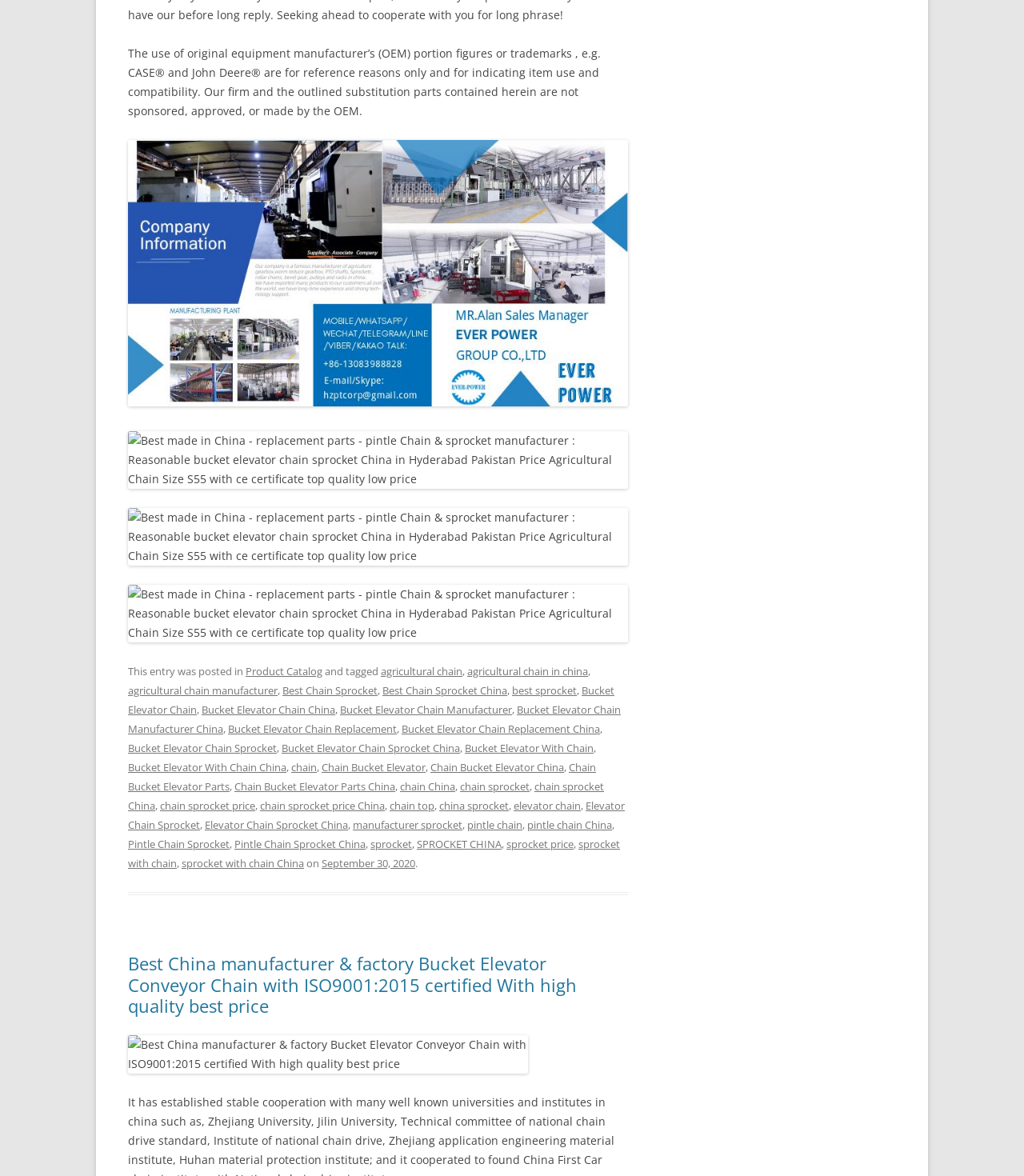What is the position of the footer on the webpage?
Please use the image to provide a one-word or short phrase answer.

Bottom